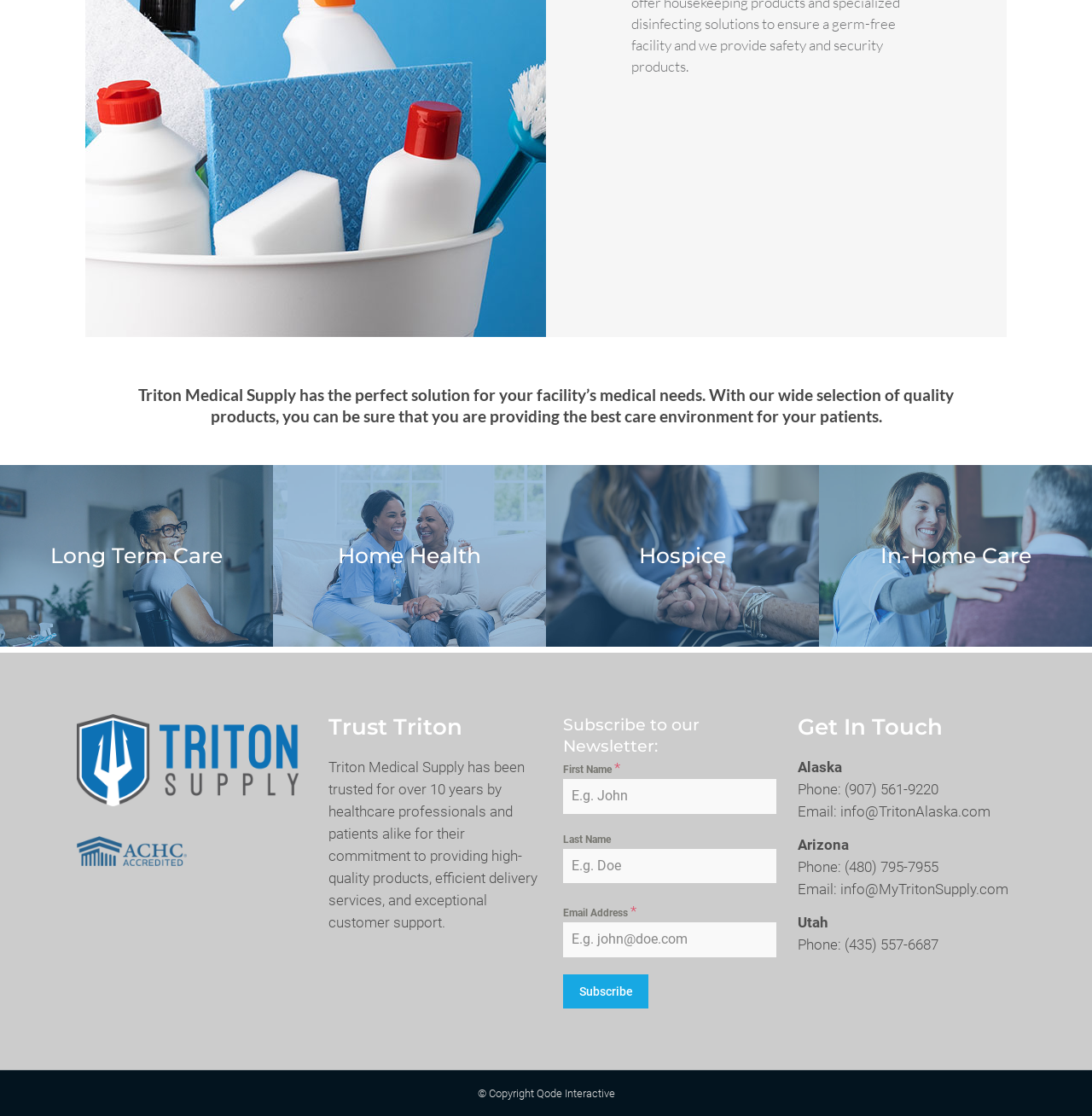Please determine the bounding box coordinates of the clickable area required to carry out the following instruction: "Click on the 'Subscribe' button". The coordinates must be four float numbers between 0 and 1, represented as [left, top, right, bottom].

[0.516, 0.873, 0.594, 0.904]